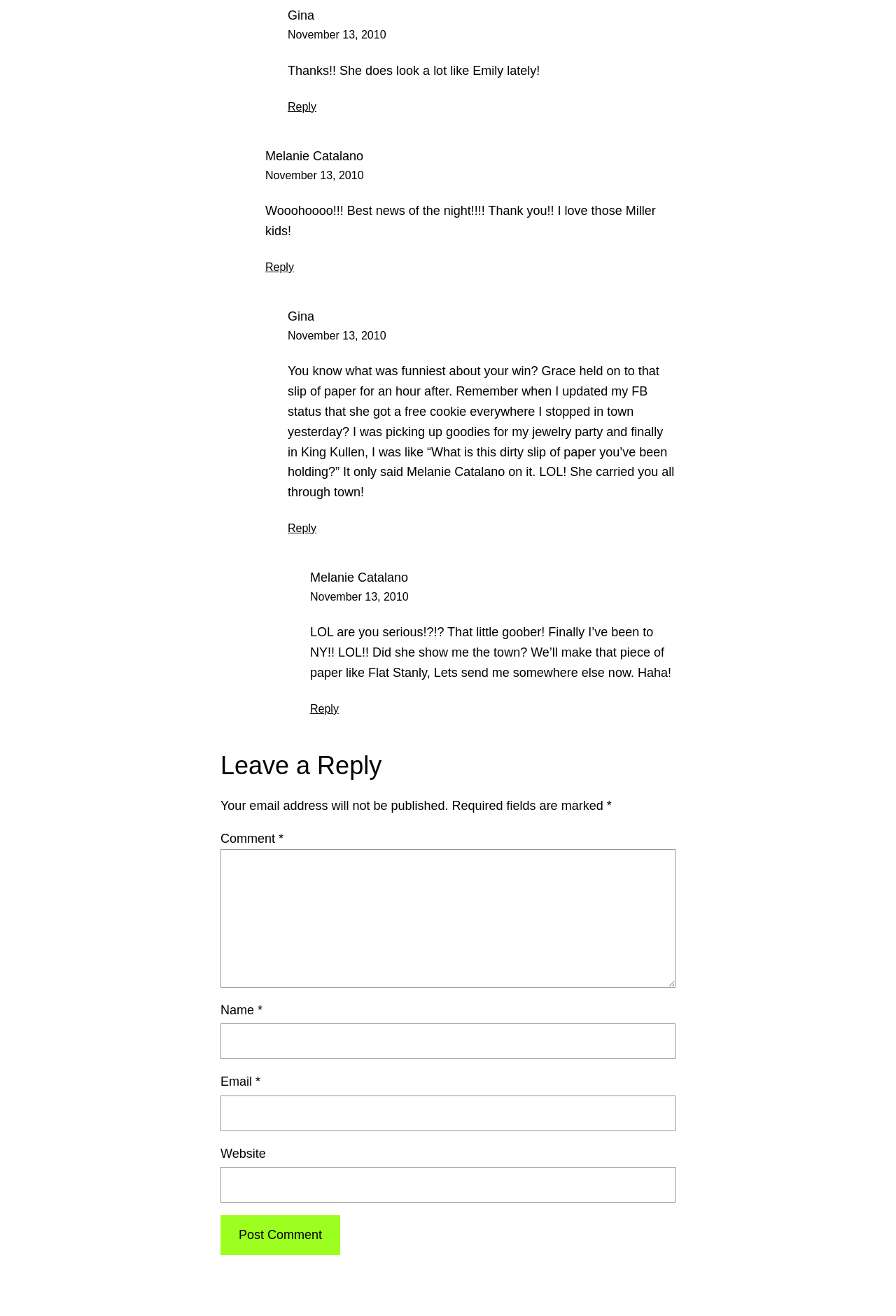Please identify the coordinates of the bounding box for the clickable region that will accomplish this instruction: "Click on the 'email us?' link".

None